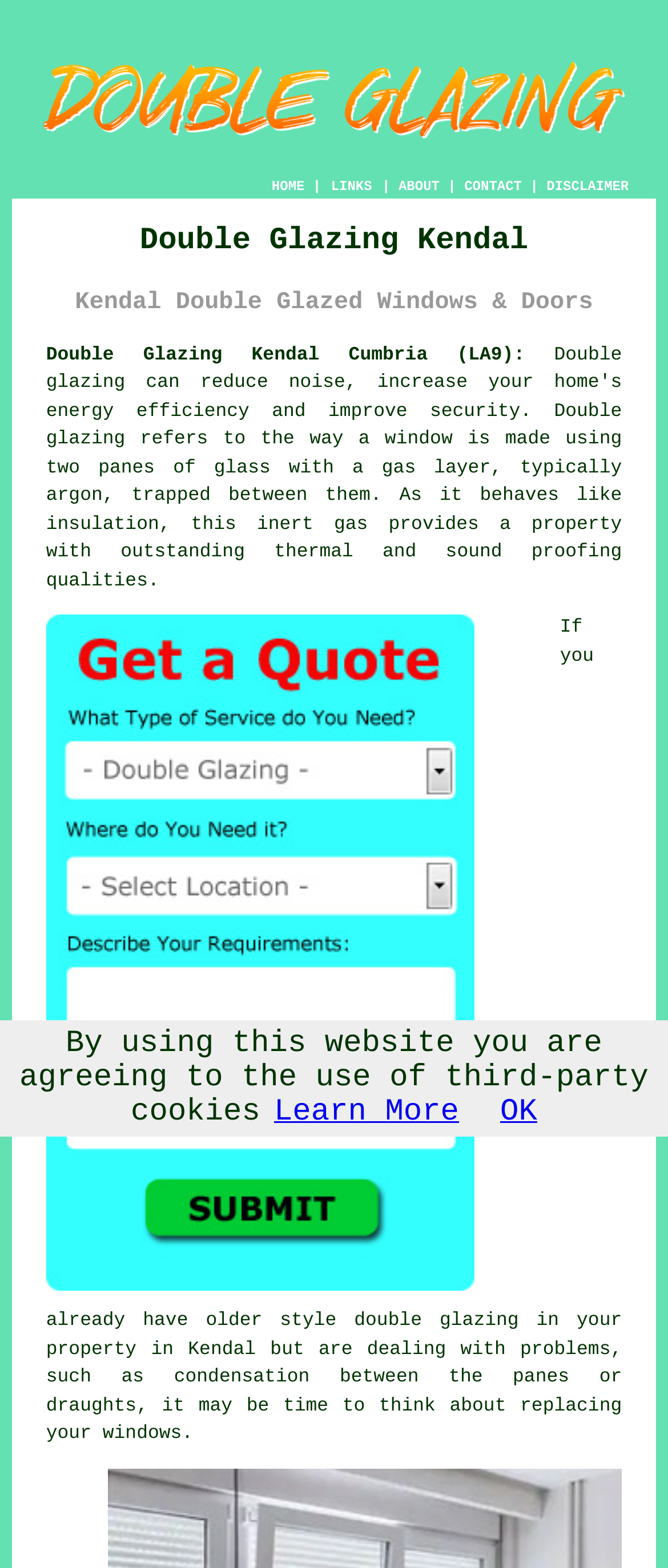Locate the headline of the webpage and generate its content.

Double Glazing Kendal